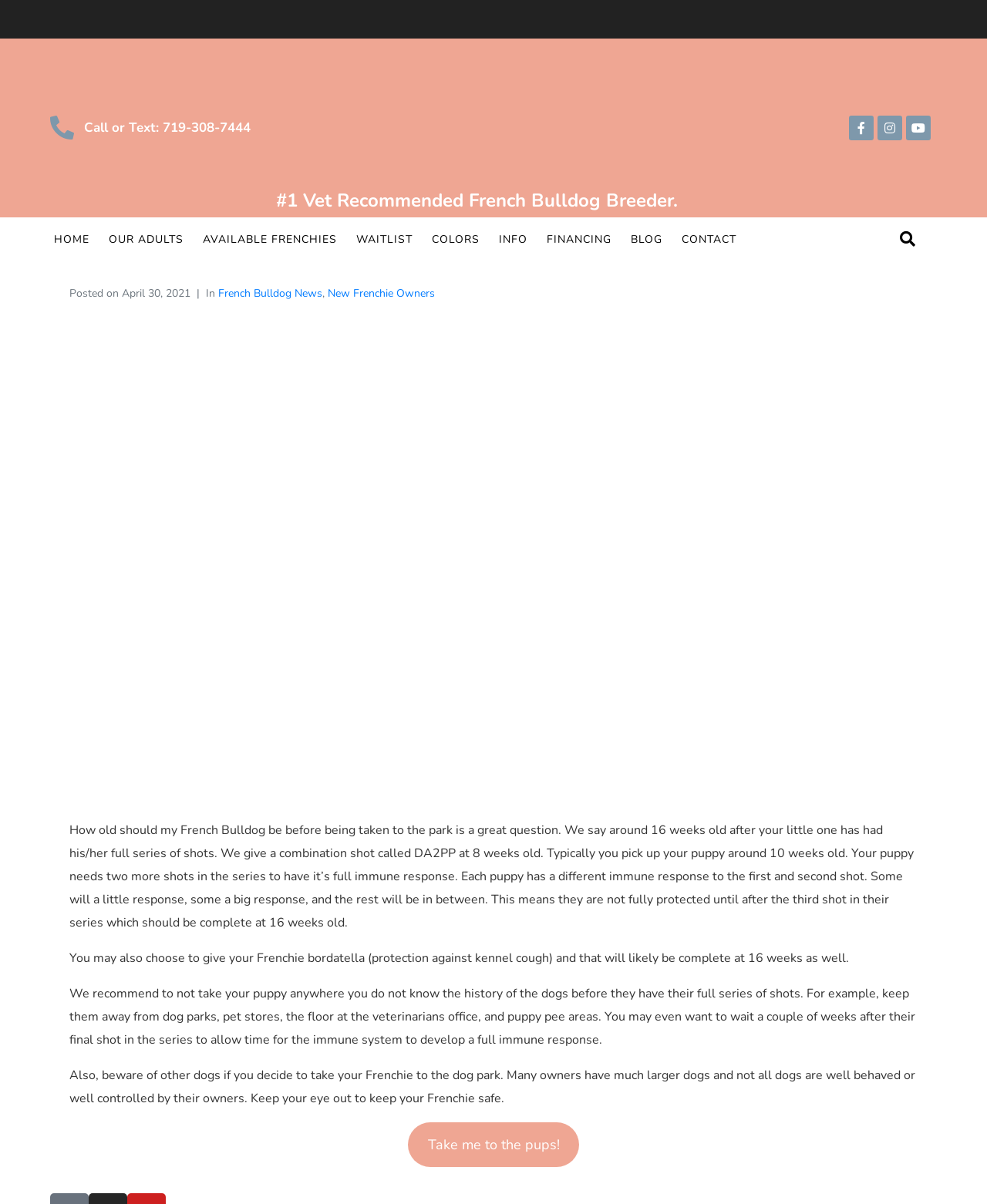Determine the bounding box for the UI element as described: "Take me to the pups!". The coordinates should be represented as four float numbers between 0 and 1, formatted as [left, top, right, bottom].

[0.413, 0.932, 0.587, 0.969]